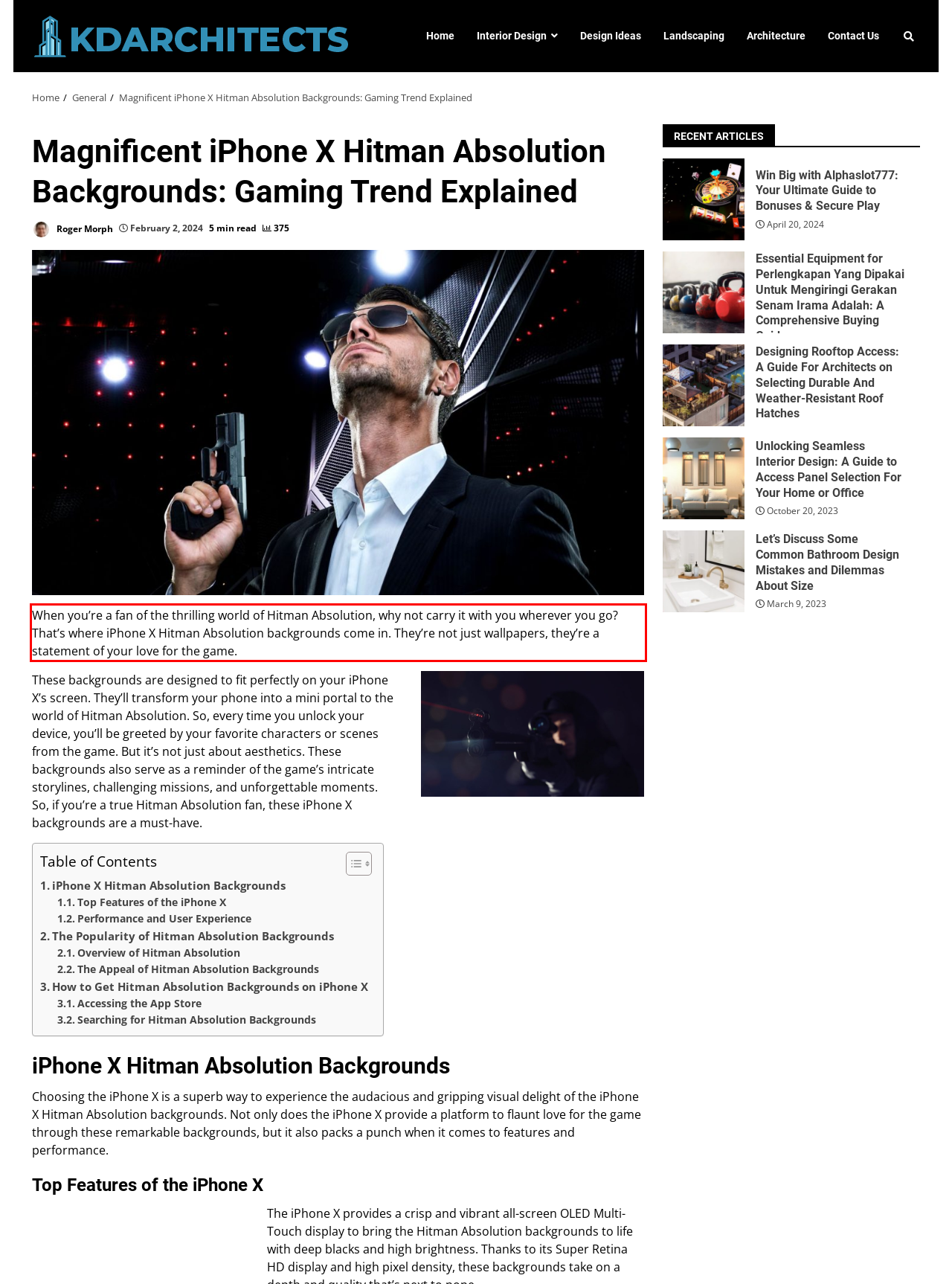Within the provided webpage screenshot, find the red rectangle bounding box and perform OCR to obtain the text content.

When you’re a fan of the thrilling world of Hitman Absolution, why not carry it with you wherever you go? That’s where iPhone X Hitman Absolution backgrounds come in. They’re not just wallpapers, they’re a statement of your love for the game.